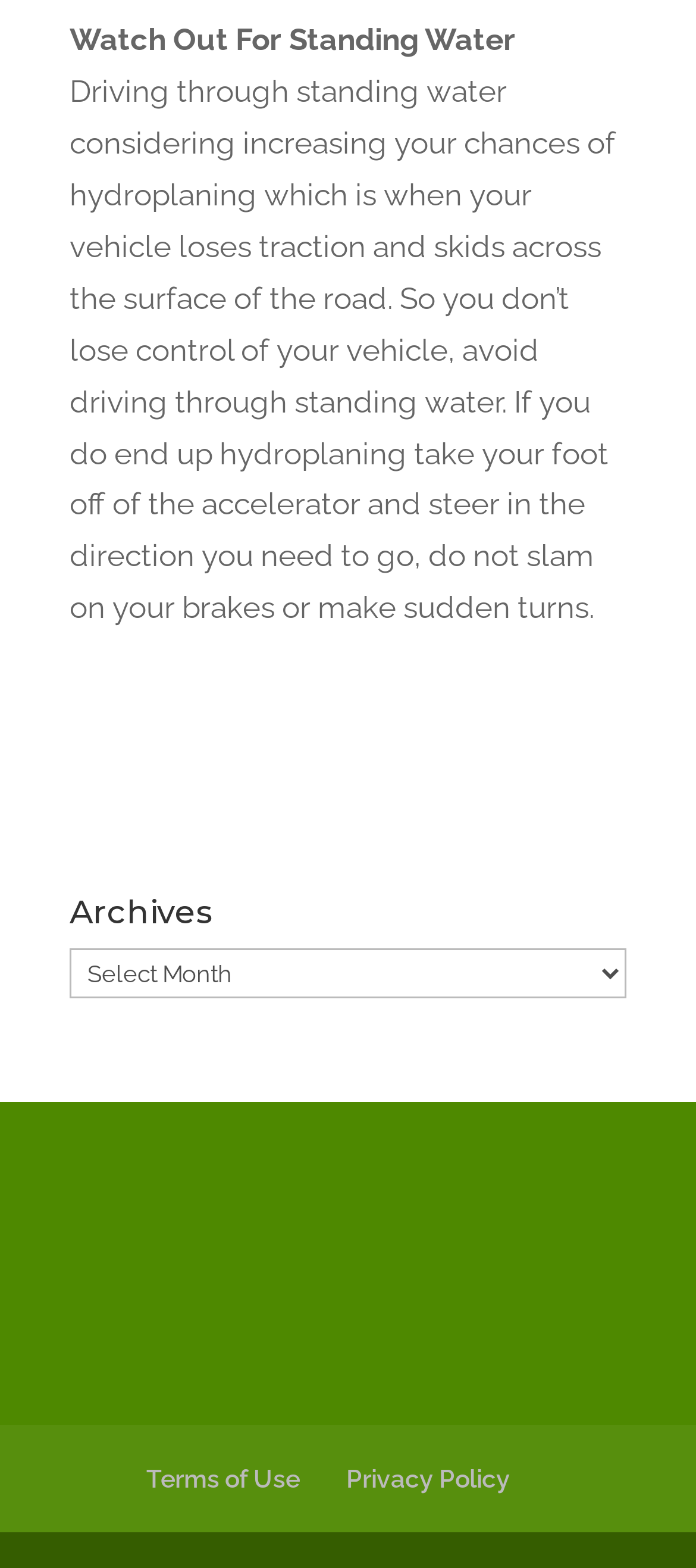How many links are there in the footer section?
Based on the image, provide a one-word or brief-phrase response.

2